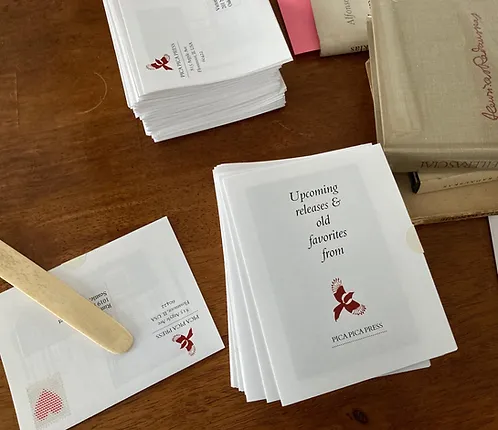What type of material is the table made of?
Look at the image and answer with only one word or phrase.

Wood